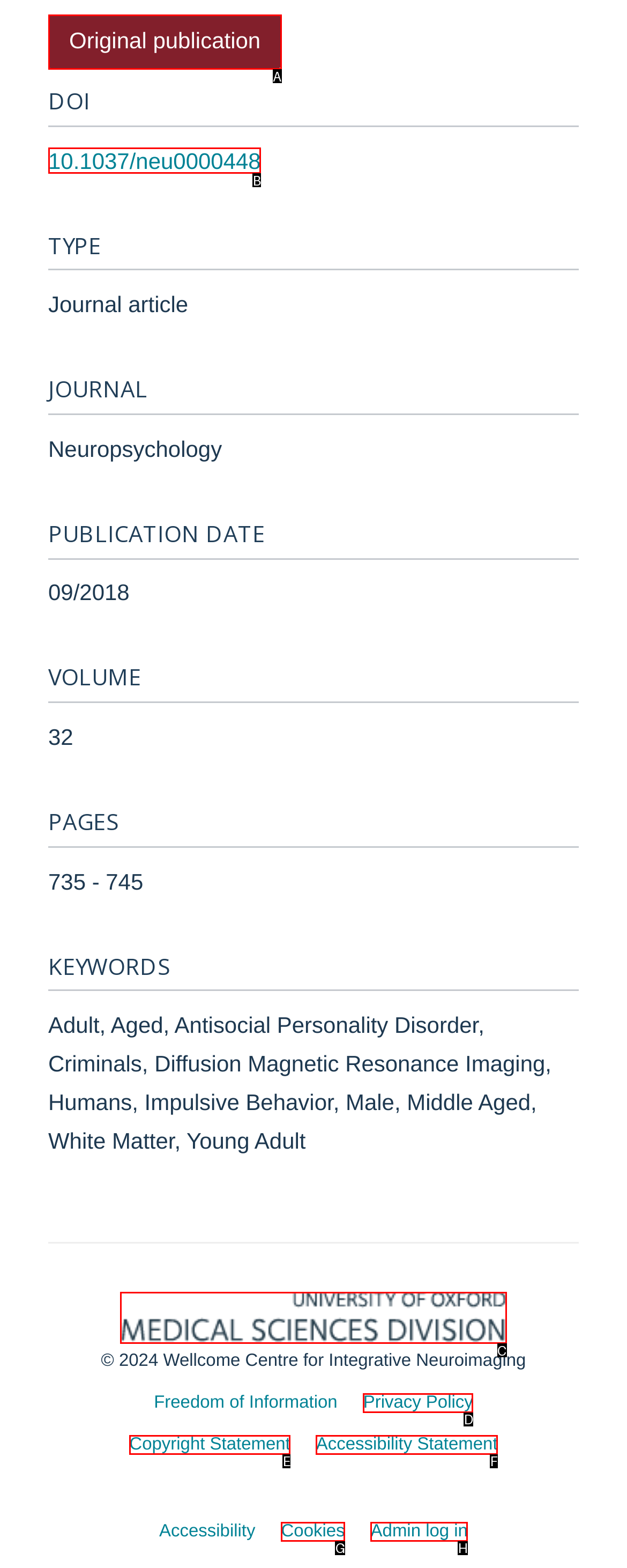Tell me which option I should click to complete the following task: Go to Medical Science Division logo Answer with the option's letter from the given choices directly.

C